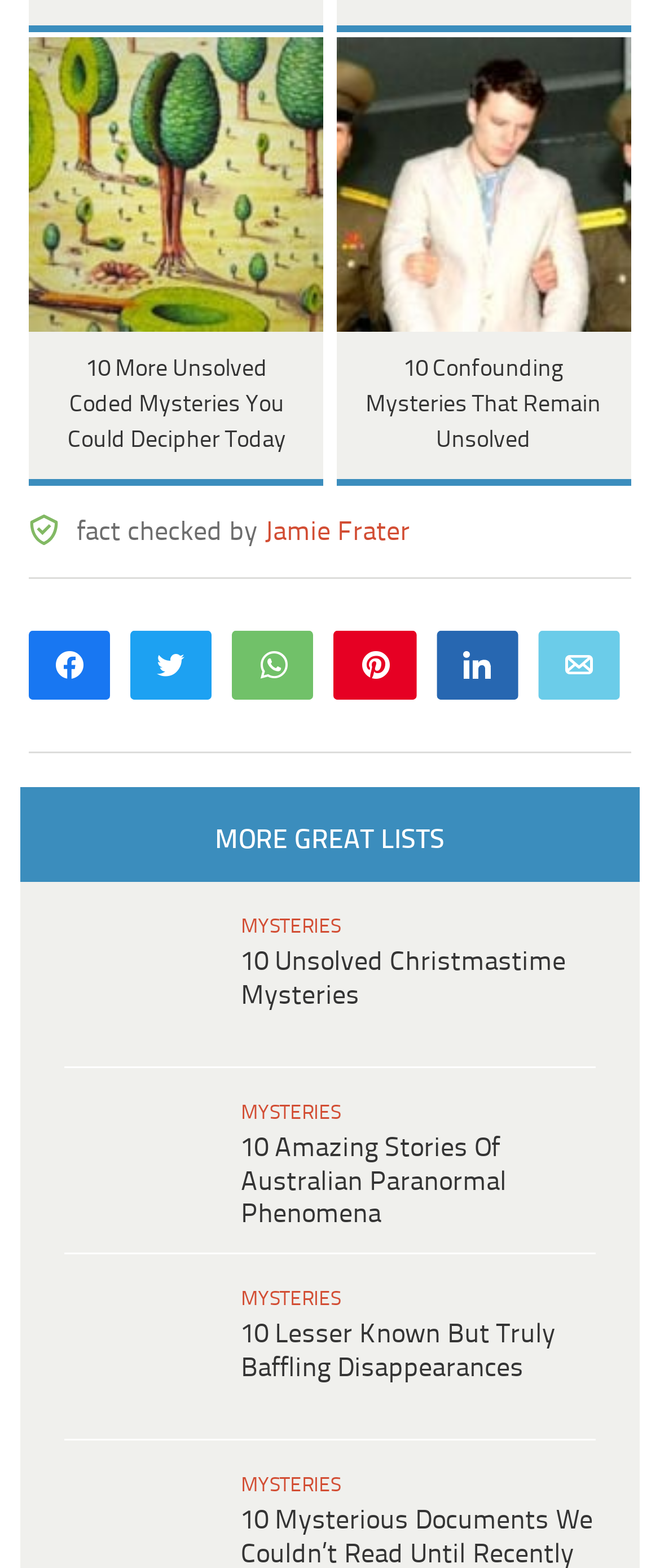What is the purpose of the icons at the top?
Using the details from the image, give an elaborate explanation to answer the question.

The icons at the top, including 'k Share', 'N Tweet', 'T WhatsApp', 'A Pin', and 'i Email', suggest that they are social media sharing buttons, allowing users to share the content of the webpage on various platforms.